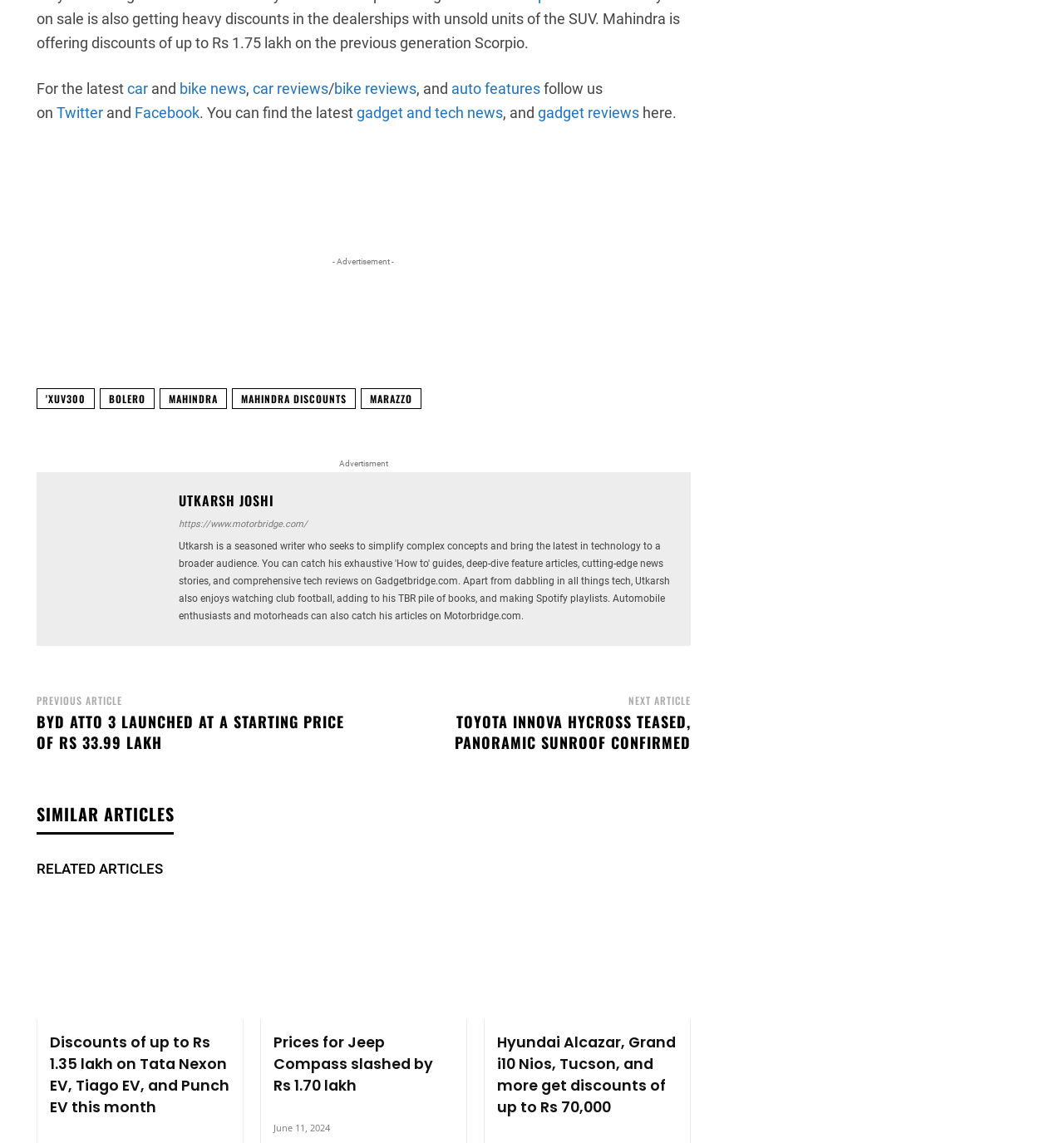Identify the bounding box for the UI element that is described as follows: "parent_node: UTKARSH JOSHI title="Utkarsh Joshi"".

[0.051, 0.429, 0.152, 0.55]